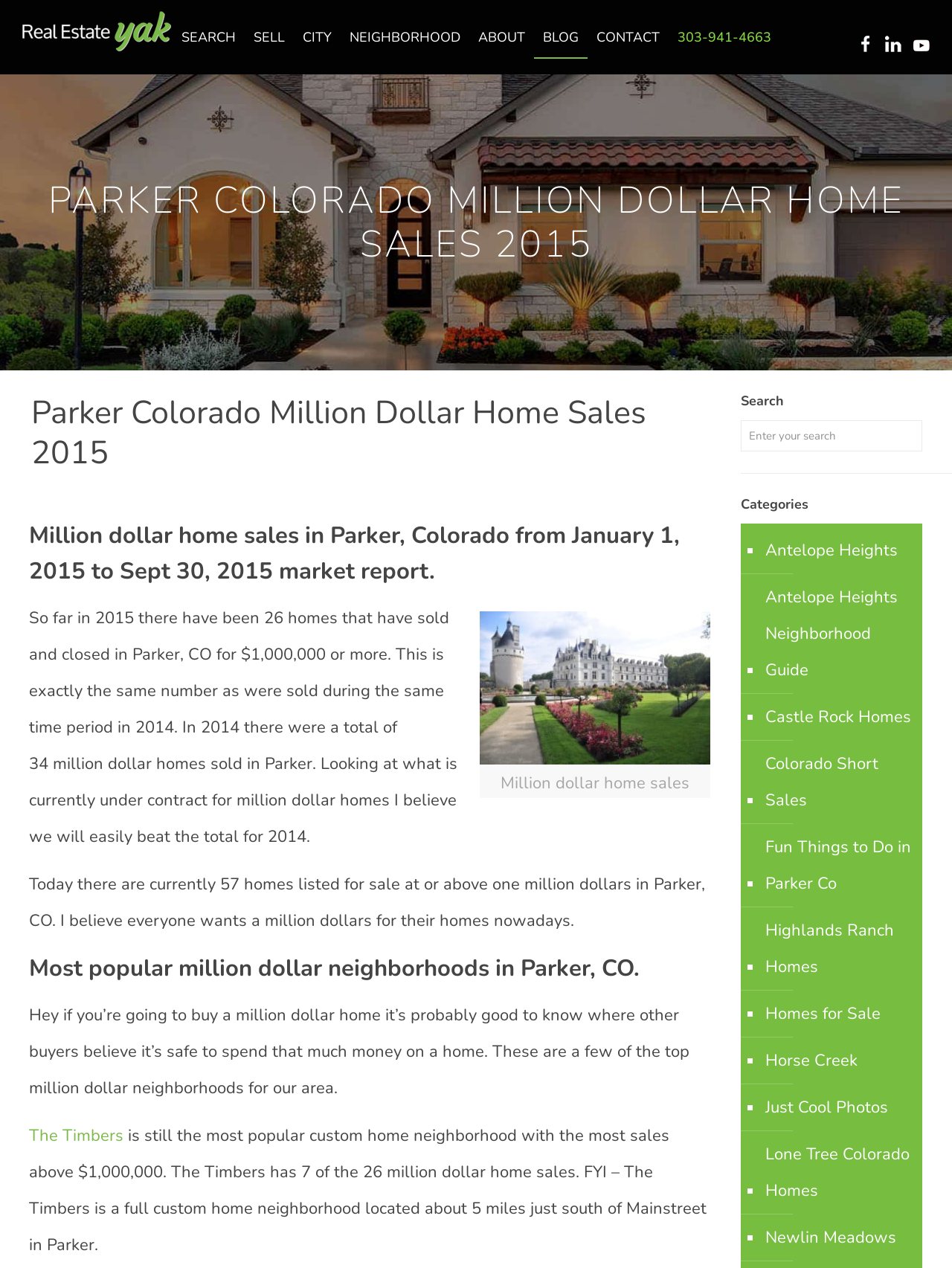Please provide a detailed answer to the question below by examining the image:
What is the average days on market for million dollar homes in Parker, CO?

According to the webpage, the average days on market for million dollar homes in Parker, CO is mentioned in the text 'So far in 2015 there have been 26 homes that have sold and closed in Parker, CO for $1,000,000 or more. This is exactly the same number as were sold during the same time period in 2014. In 2014 there were a total of 34 million dollar homes sold in Parker. Looking at what is currently under contract for million dollar homes I believe we will easily beat the total for 2014.' which states that the average days on market is 111.